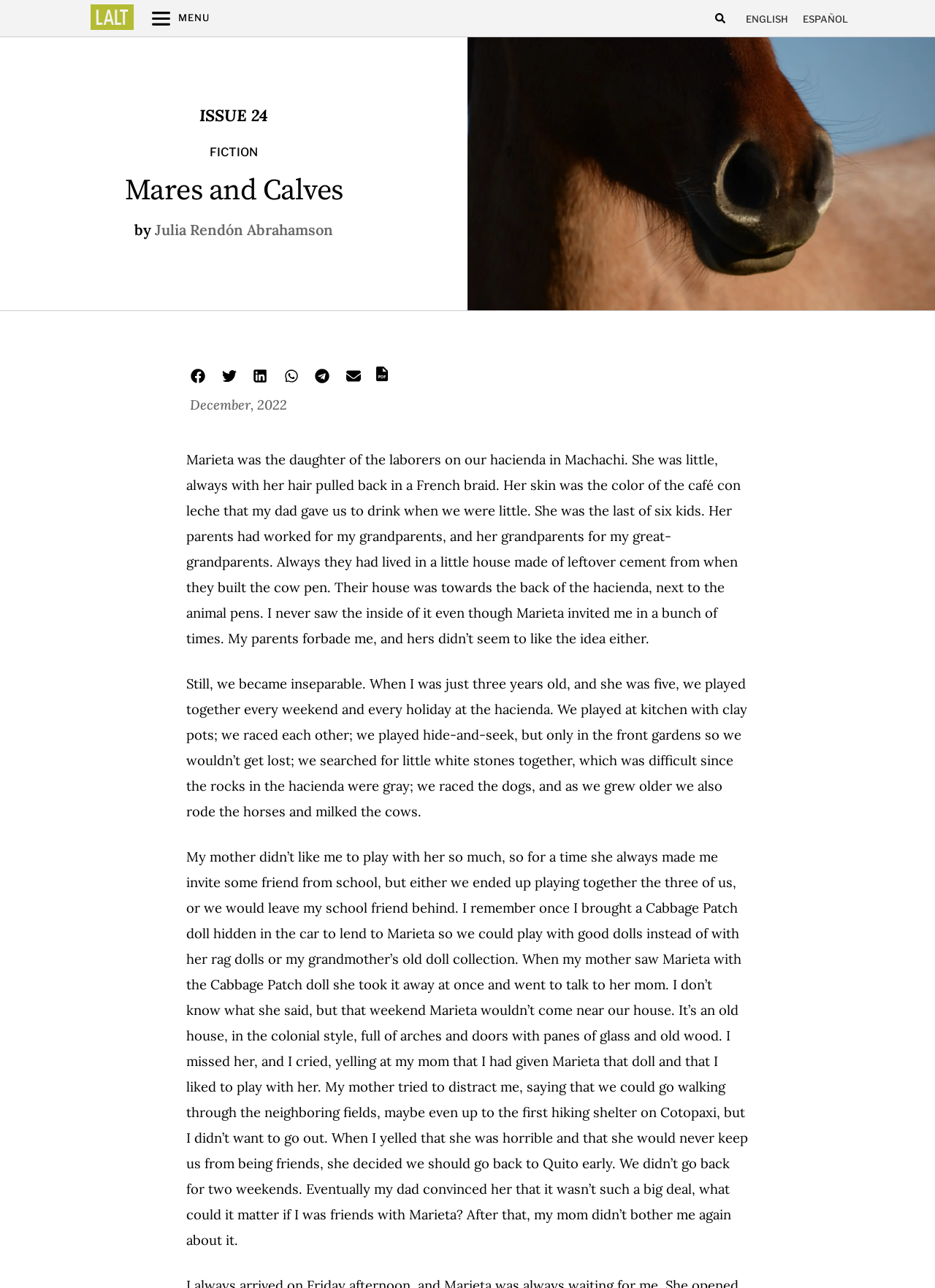Determine the bounding box for the described UI element: "Español".

[0.851, 0.008, 0.915, 0.022]